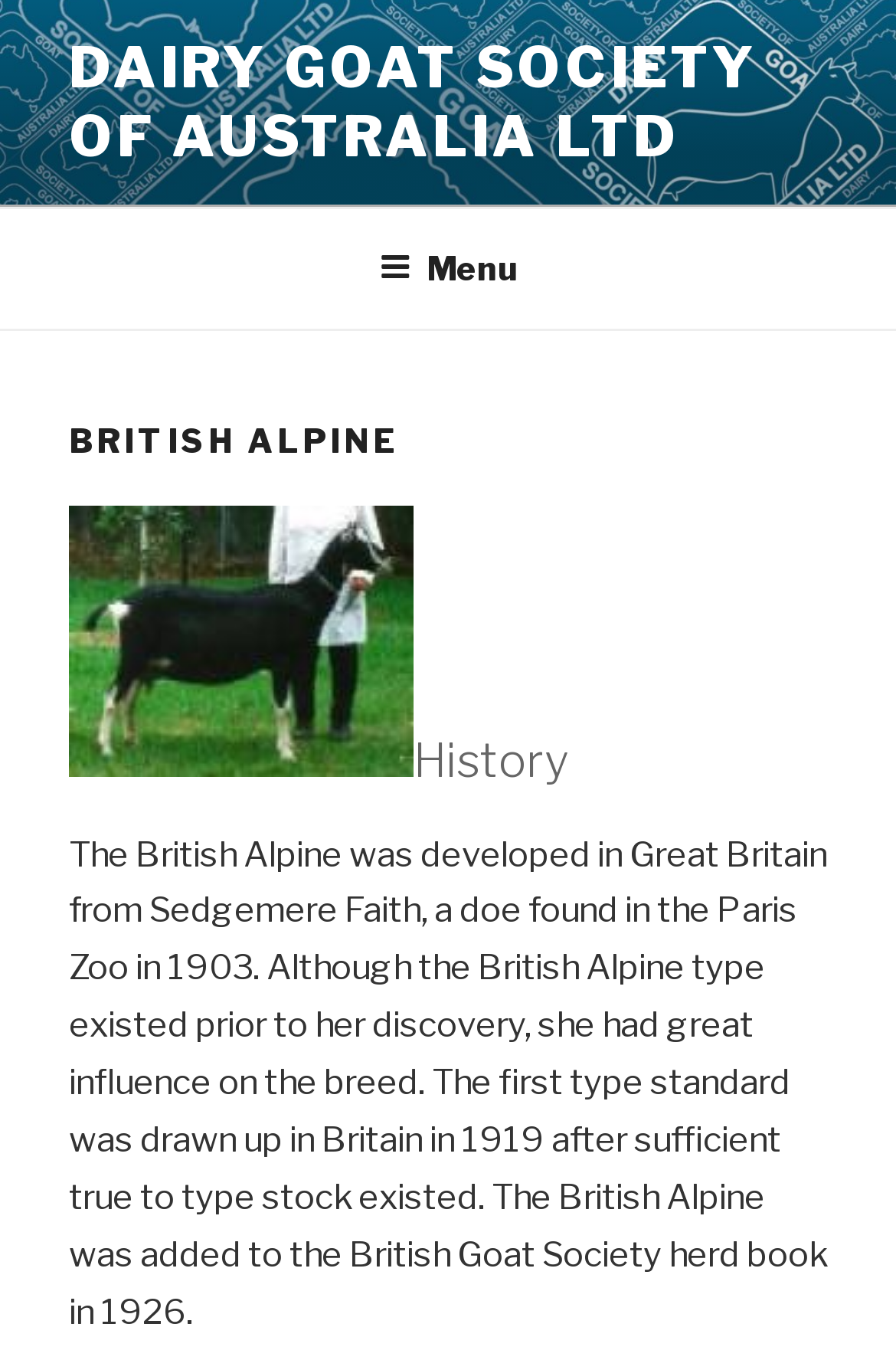Is there a menu on the webpage?
Refer to the image and answer the question using a single word or phrase.

Yes